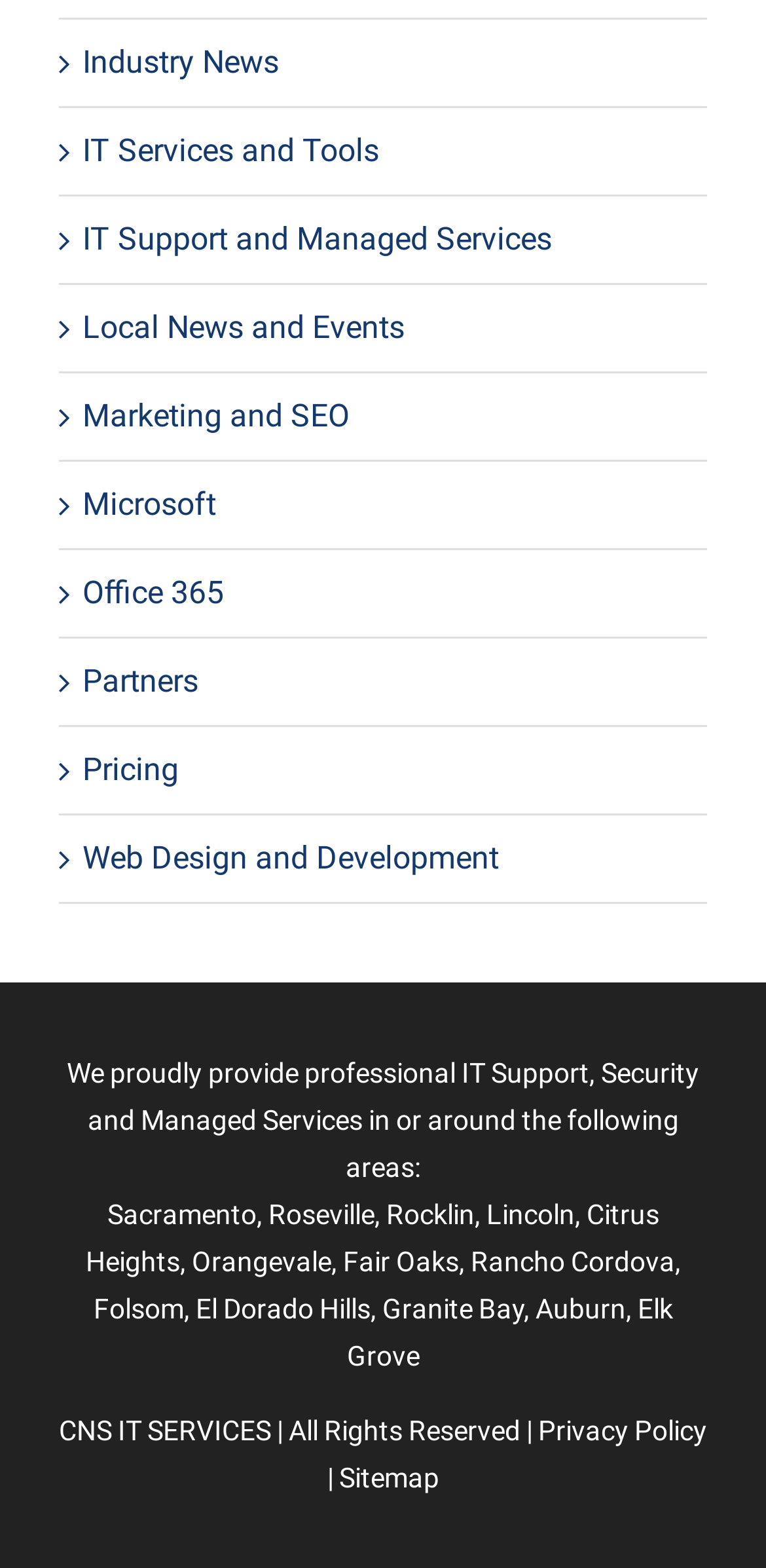Determine the bounding box coordinates of the section I need to click to execute the following instruction: "View the Sitemap". Provide the coordinates as four float numbers between 0 and 1, i.e., [left, top, right, bottom].

[0.442, 0.932, 0.573, 0.952]